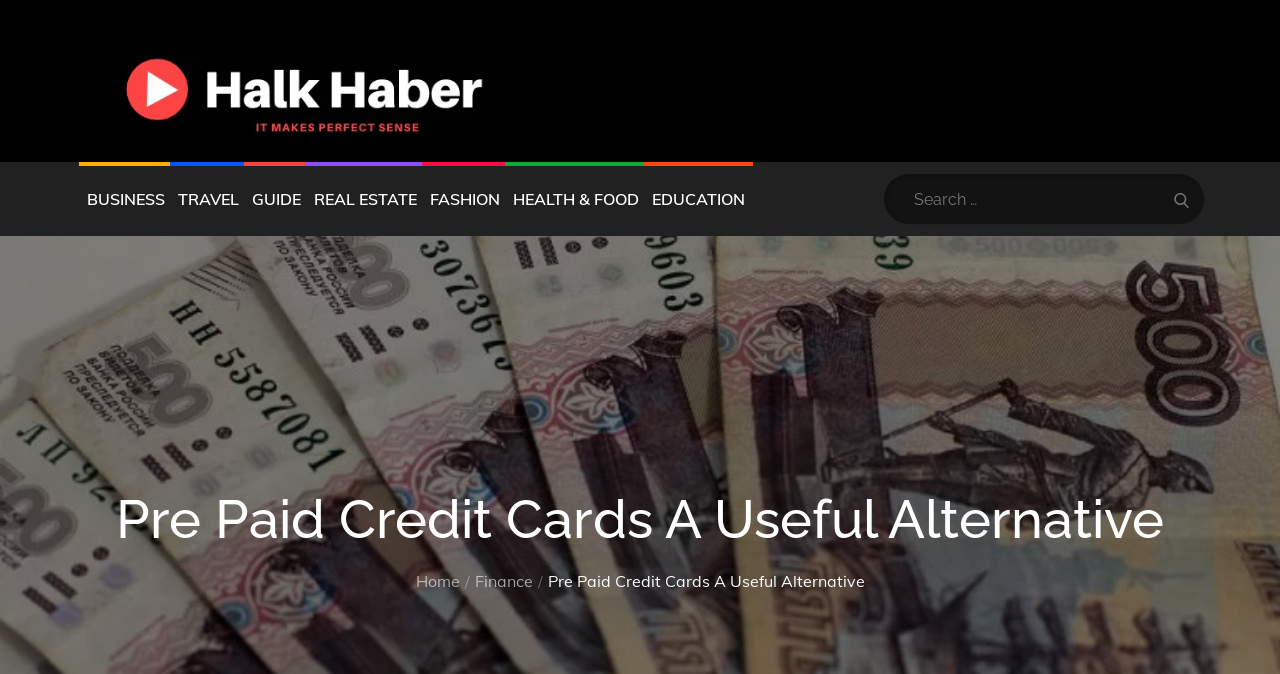Give the bounding box coordinates for the element described by: "Search".

None